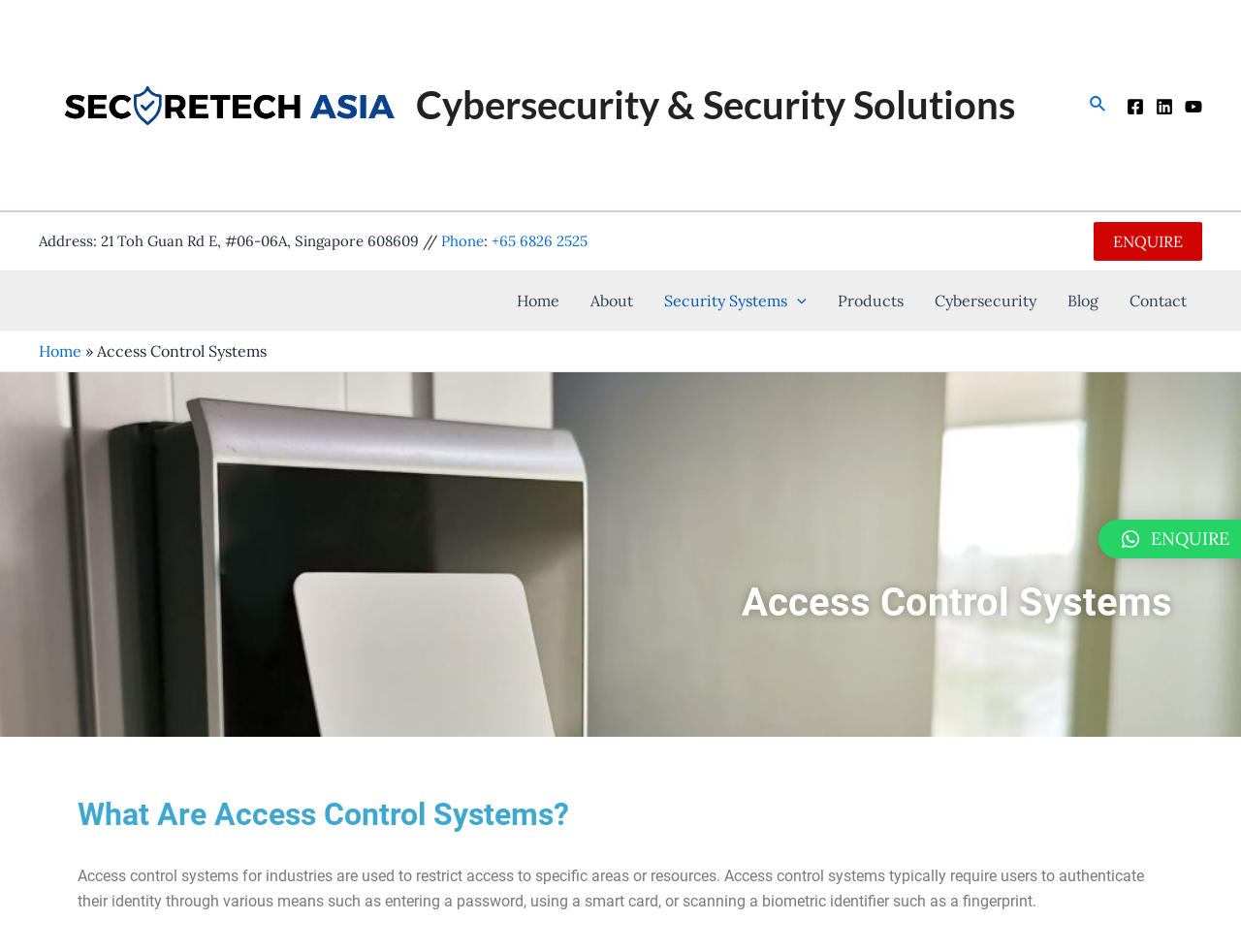Locate the bounding box coordinates of the clickable element to fulfill the following instruction: "Click on the 'ENQUIRE' button". Provide the coordinates as four float numbers between 0 and 1 in the format [left, top, right, bottom].

[0.881, 0.233, 0.969, 0.274]